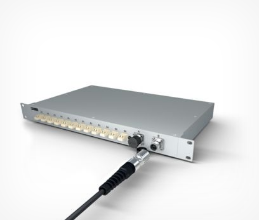Reply to the question with a brief word or phrase: What is the emphasis of the connector's design?

efficiency